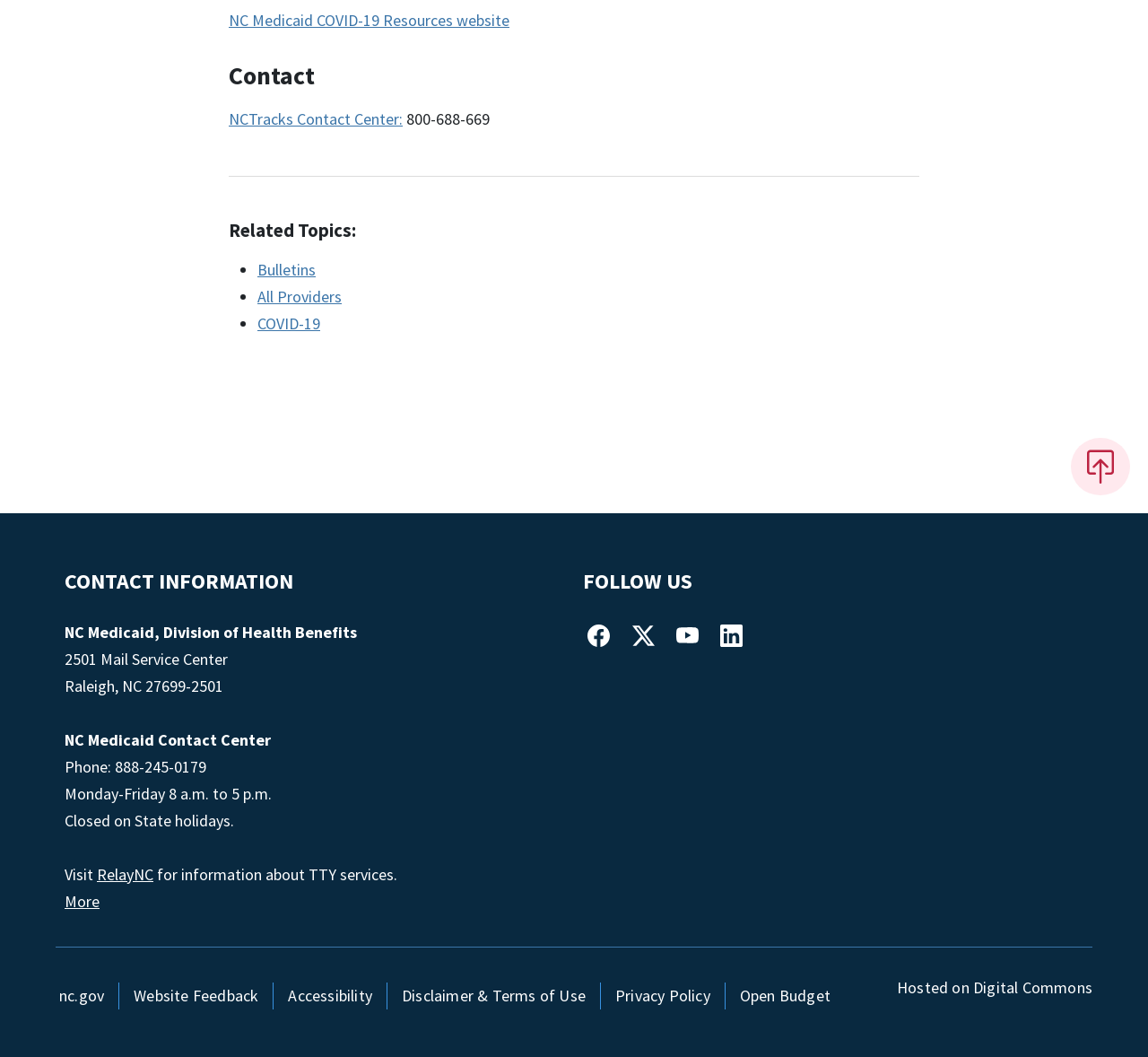Locate the bounding box coordinates of the clickable area needed to fulfill the instruction: "Contact NCTracks".

[0.199, 0.102, 0.351, 0.122]